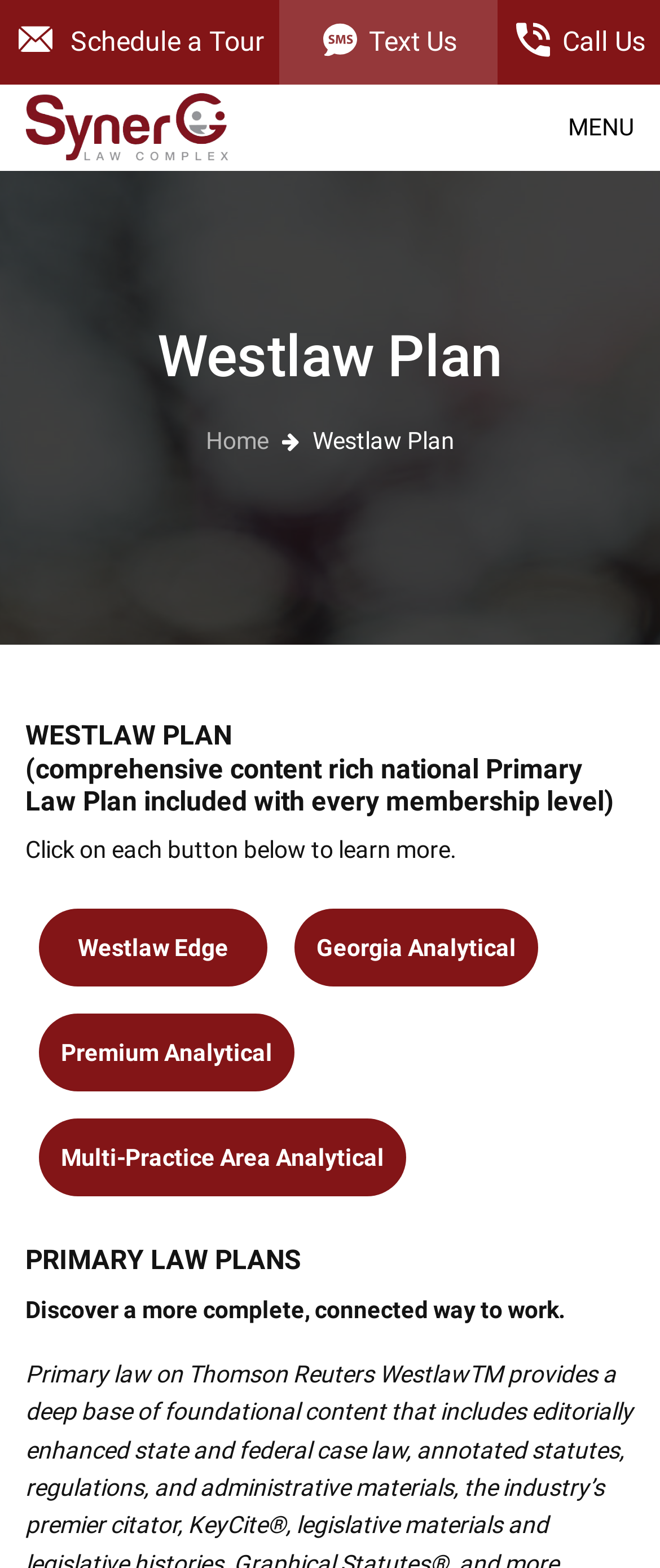For the element described, predict the bounding box coordinates as (top-left x, top-left y, bottom-right x, bottom-right y). All values should be between 0 and 1. Element description: Home

[0.312, 0.272, 0.406, 0.289]